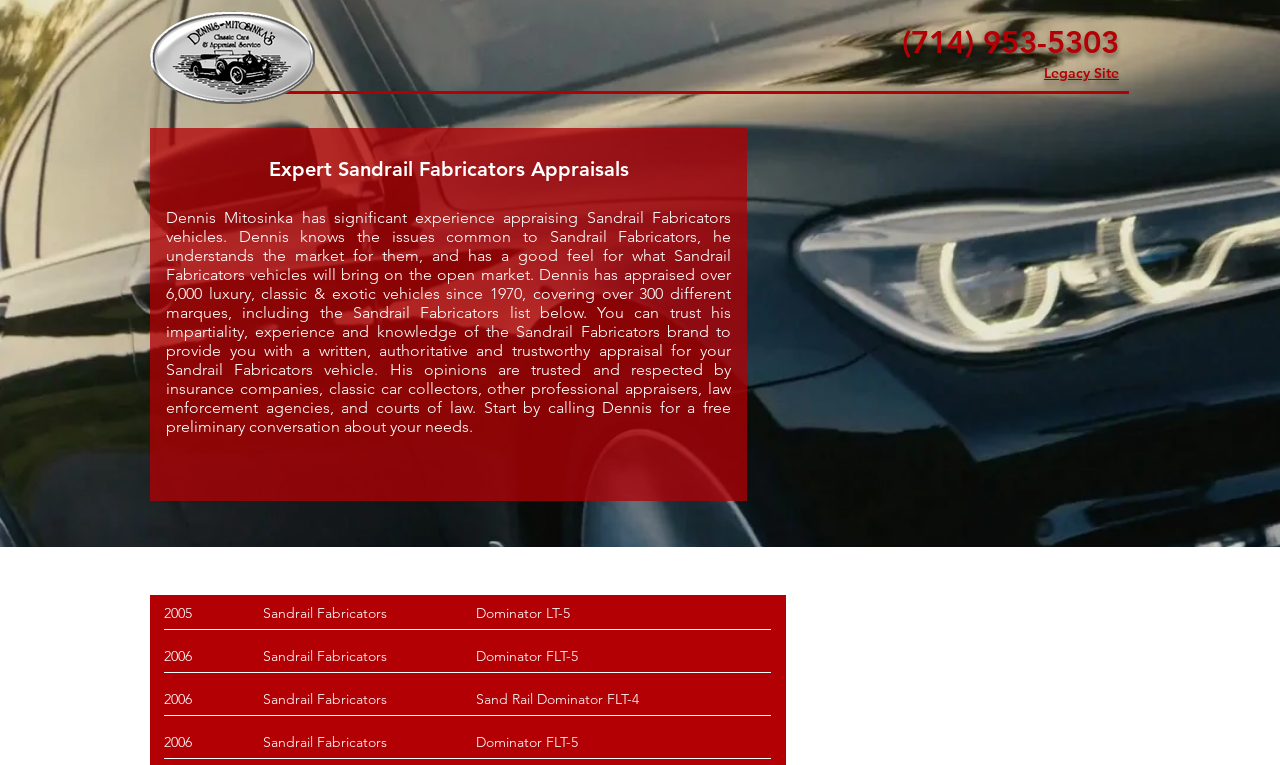Provide a short answer using a single word or phrase for the following question: 
What is the model of the Sandrail Fabricators vehicle mentioned in 2005?

Dominator LT-5